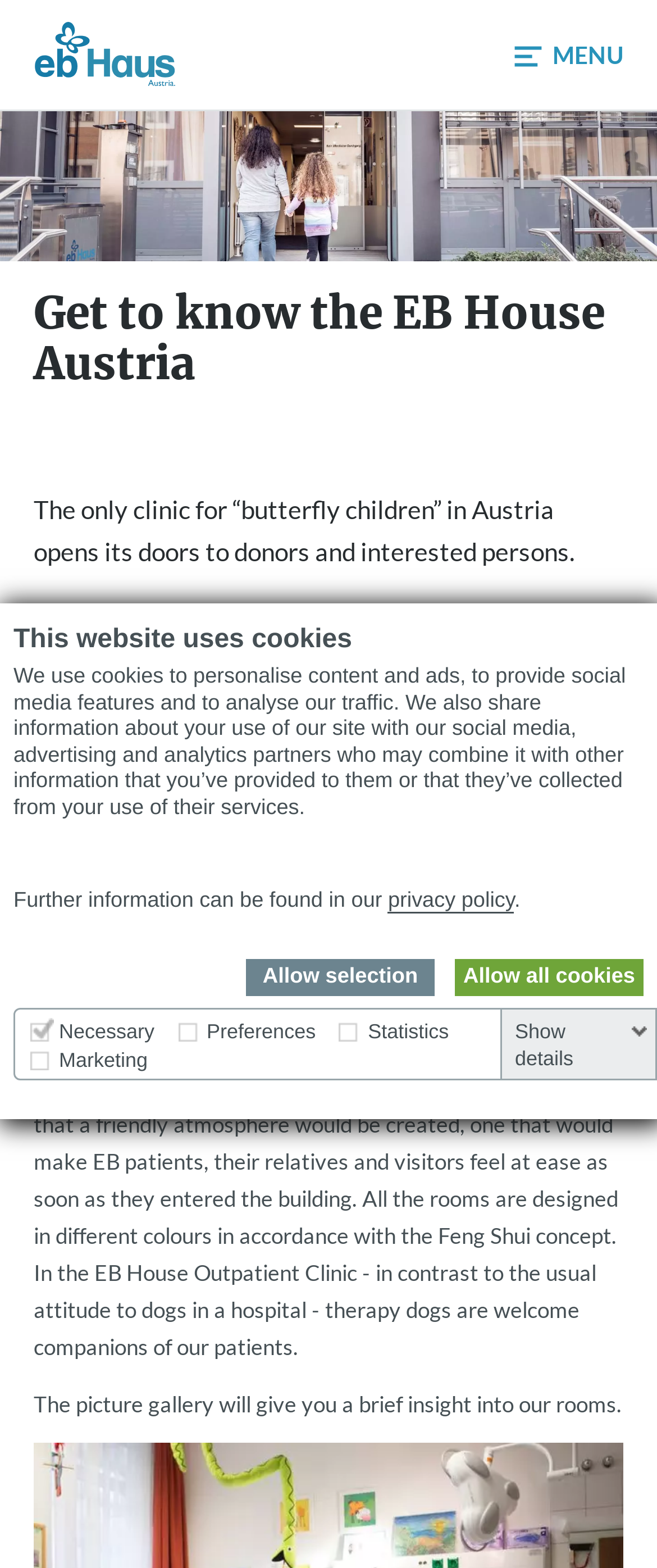Please examine the image and provide a detailed answer to the question: What is the concept used for designing the rooms in the EB House Austria?

According to the text, the interior designers of the EB House Austria made sure that a friendly atmosphere would be created, and all the rooms are designed in different colours in accordance with the Feng Shui concept.